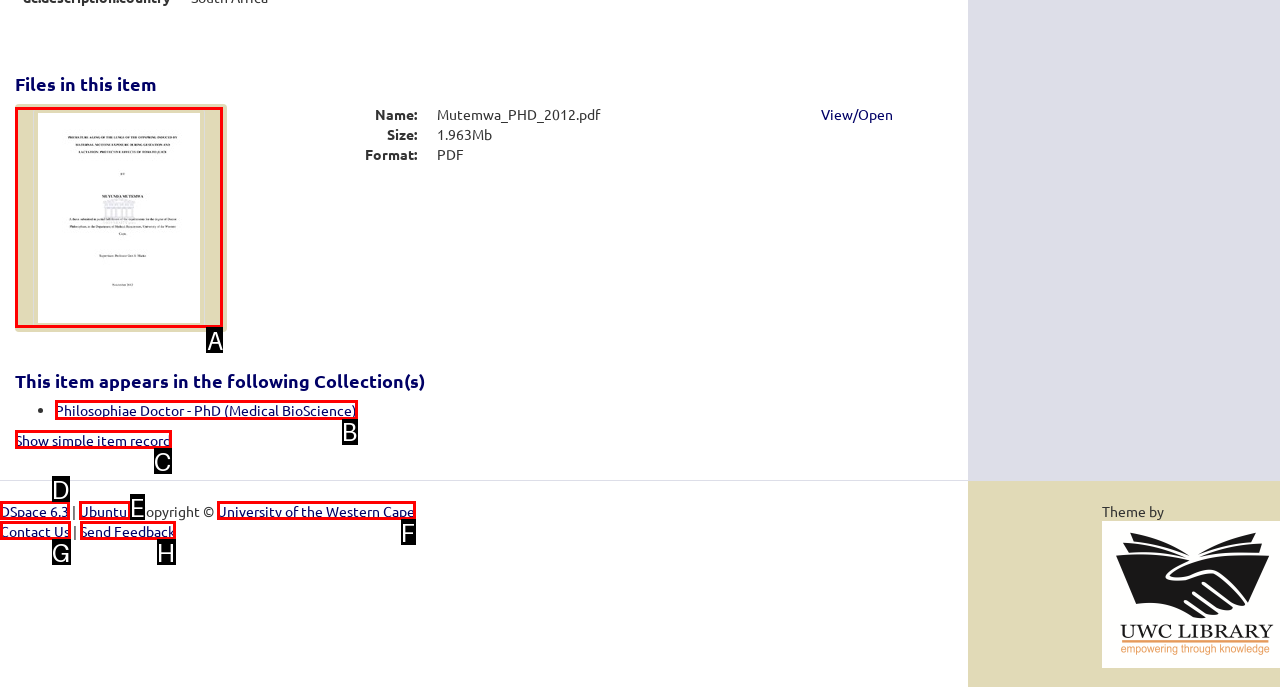Identify which HTML element should be clicked to fulfill this instruction: Open the collection Reply with the correct option's letter.

B